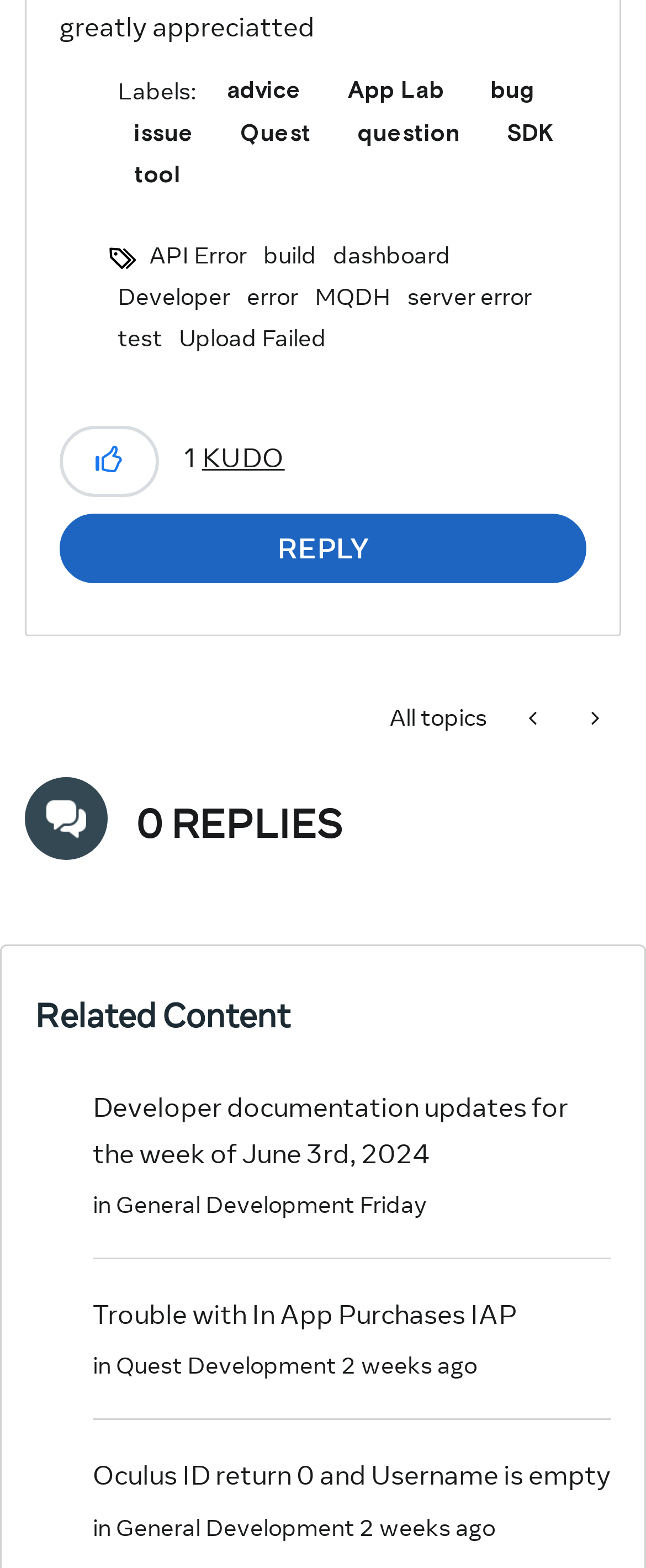Determine the bounding box coordinates of the element's region needed to click to follow the instruction: "Open 'http://www.bcbsnc.com/assets/services/public/pdfs/medicalpolicy/lumbar_spine_fusion_surgery.pdf' link". Provide these coordinates as four float numbers between 0 and 1, formatted as [left, top, right, bottom].

None